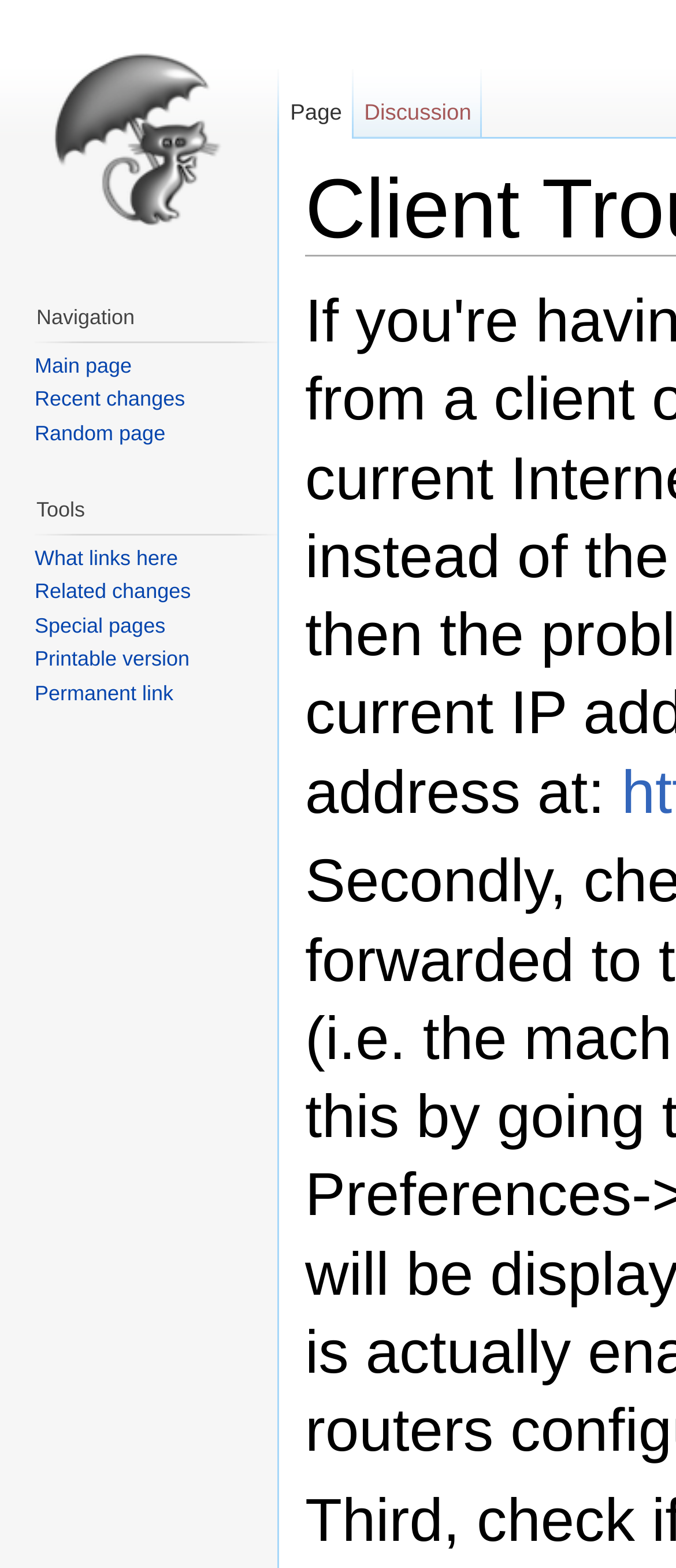Provide your answer in a single word or phrase: 
How many links are there in the Tools section?

5